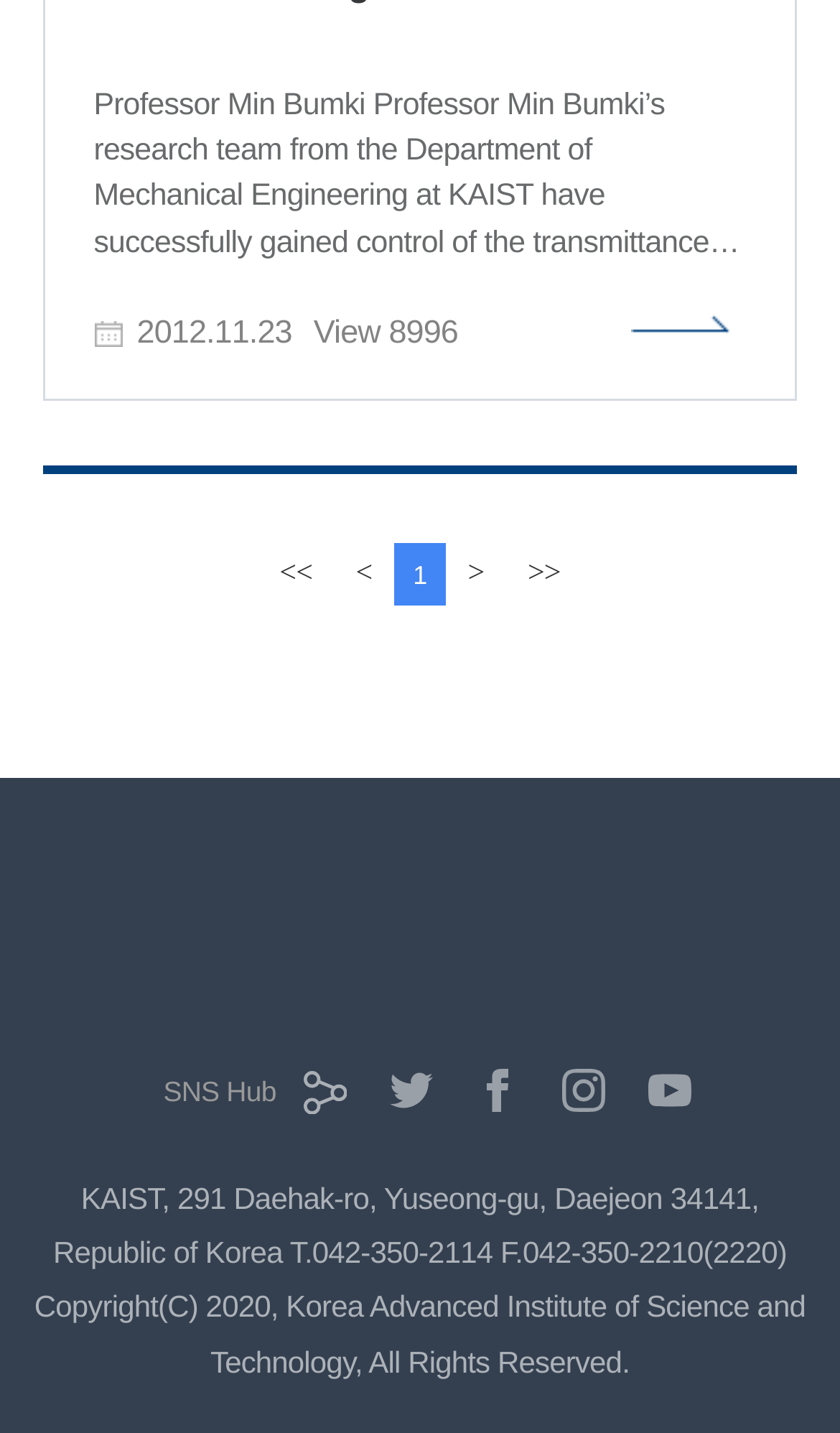Can you find the bounding box coordinates of the area I should click to execute the following instruction: "visit SNS Hub"?

[0.178, 0.738, 0.412, 0.806]